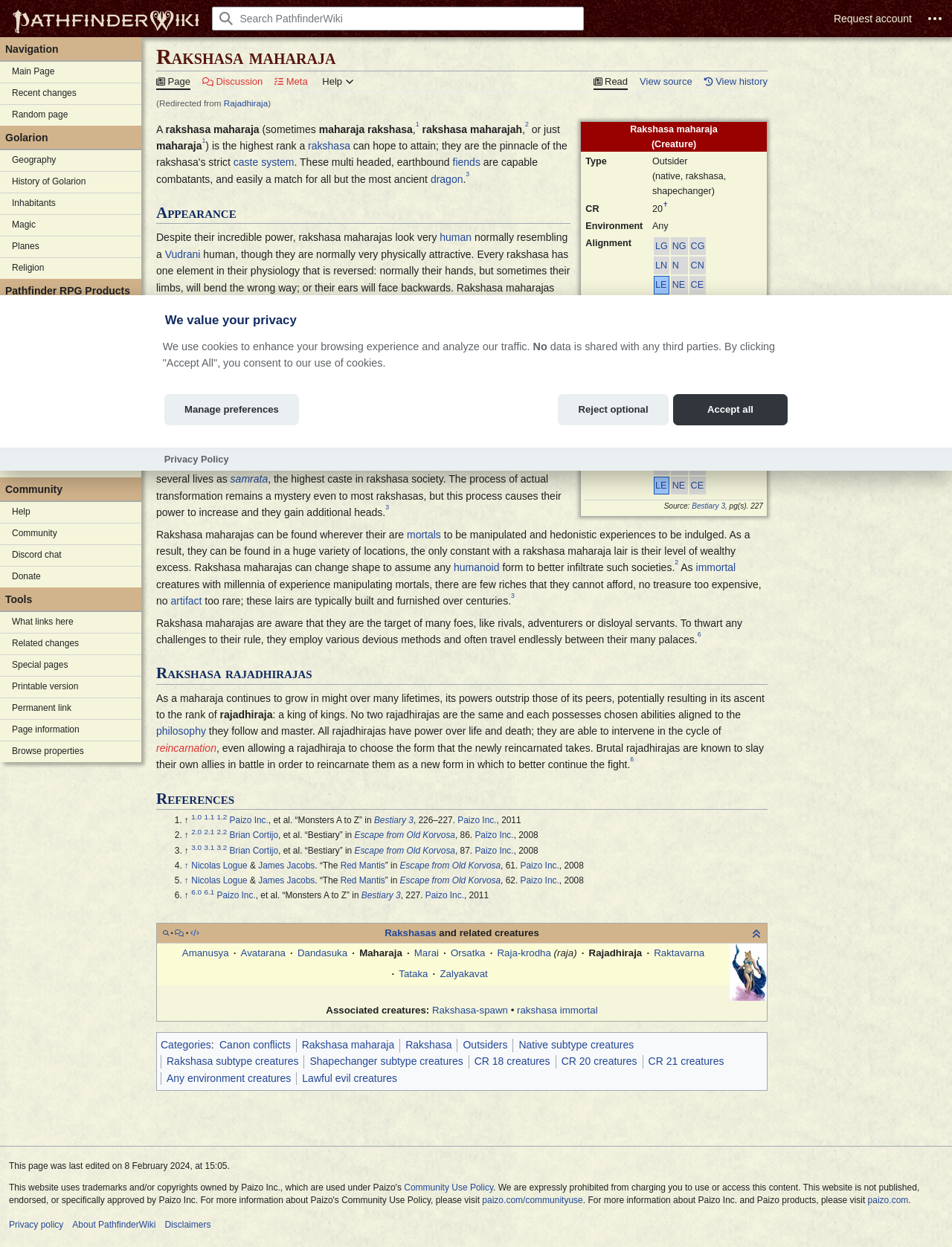Locate the bounding box for the described UI element: "Escape from Old Korvosa". Ensure the coordinates are four float numbers between 0 and 1, formatted as [left, top, right, bottom].

[0.42, 0.465, 0.526, 0.473]